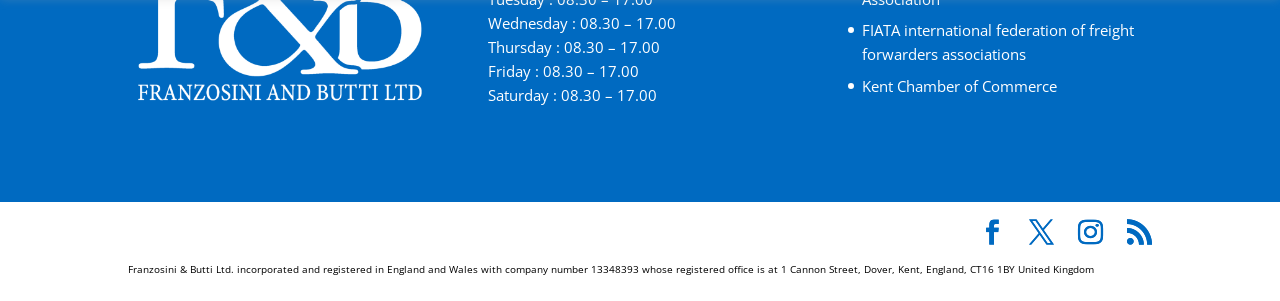What is the company number of Franzosini & Butti Ltd.?
Using the picture, provide a one-word or short phrase answer.

13348393